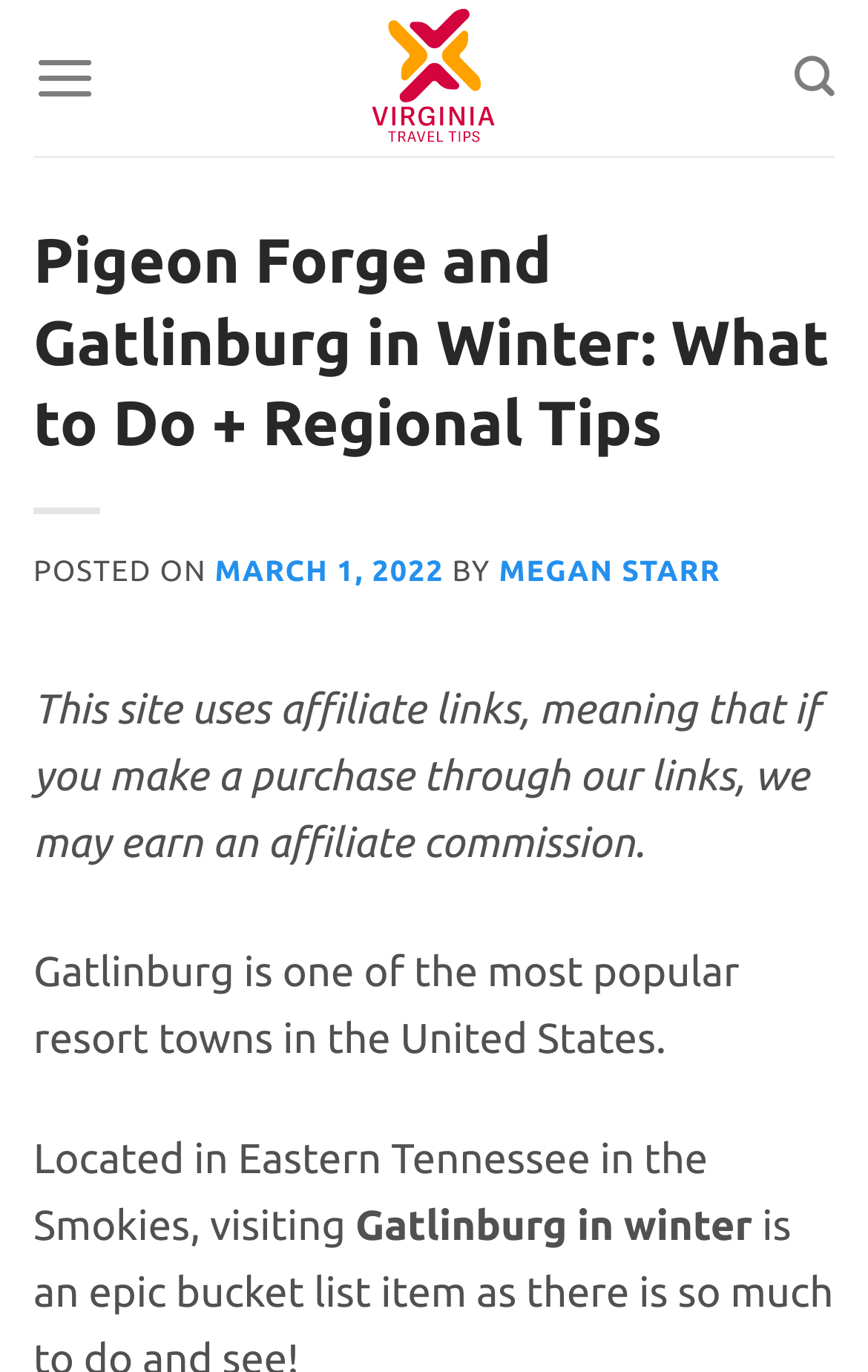What is the purpose of the affiliate links on this site?
Answer with a single word or phrase, using the screenshot for reference.

Earn affiliate commission